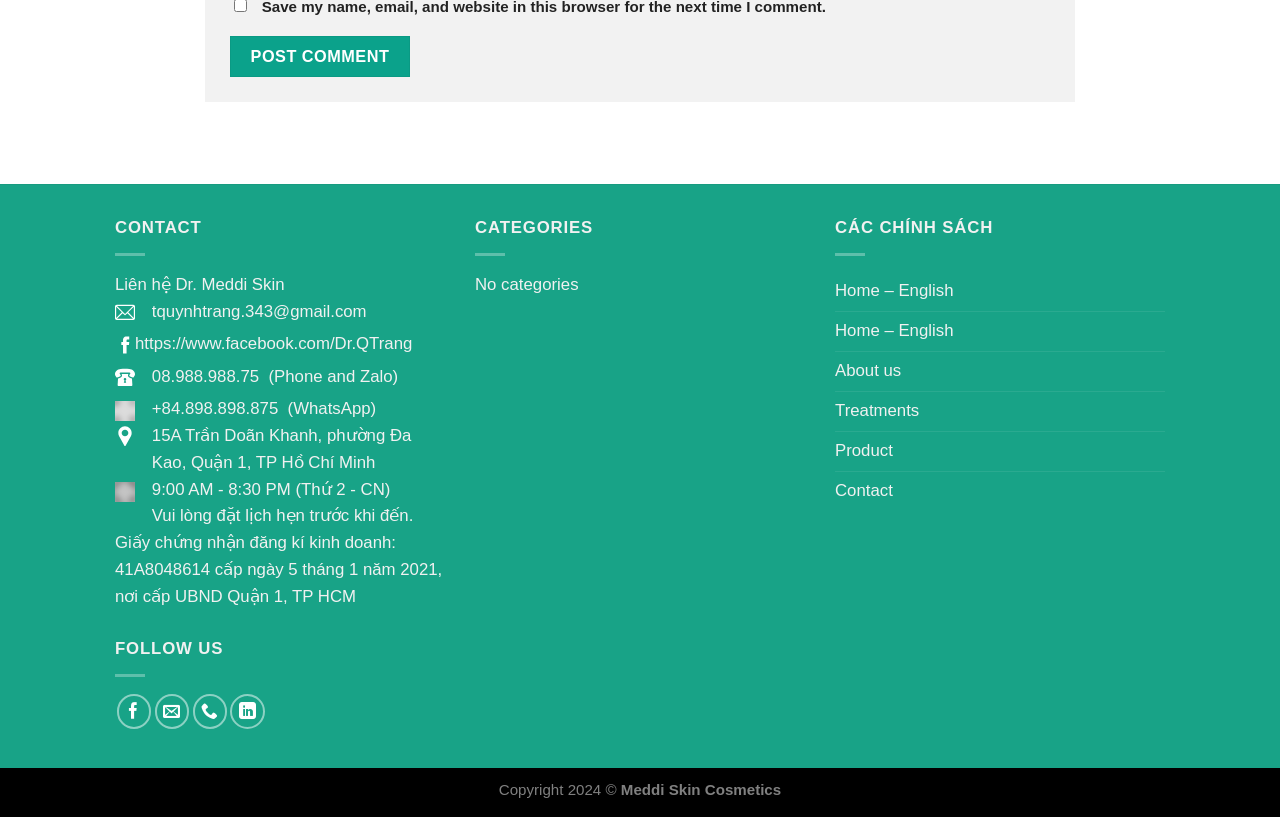Locate the bounding box coordinates of the area that needs to be clicked to fulfill the following instruction: "Call 08.988.988.75". The coordinates should be in the format of four float numbers between 0 and 1, namely [left, top, right, bottom].

[0.119, 0.449, 0.202, 0.472]